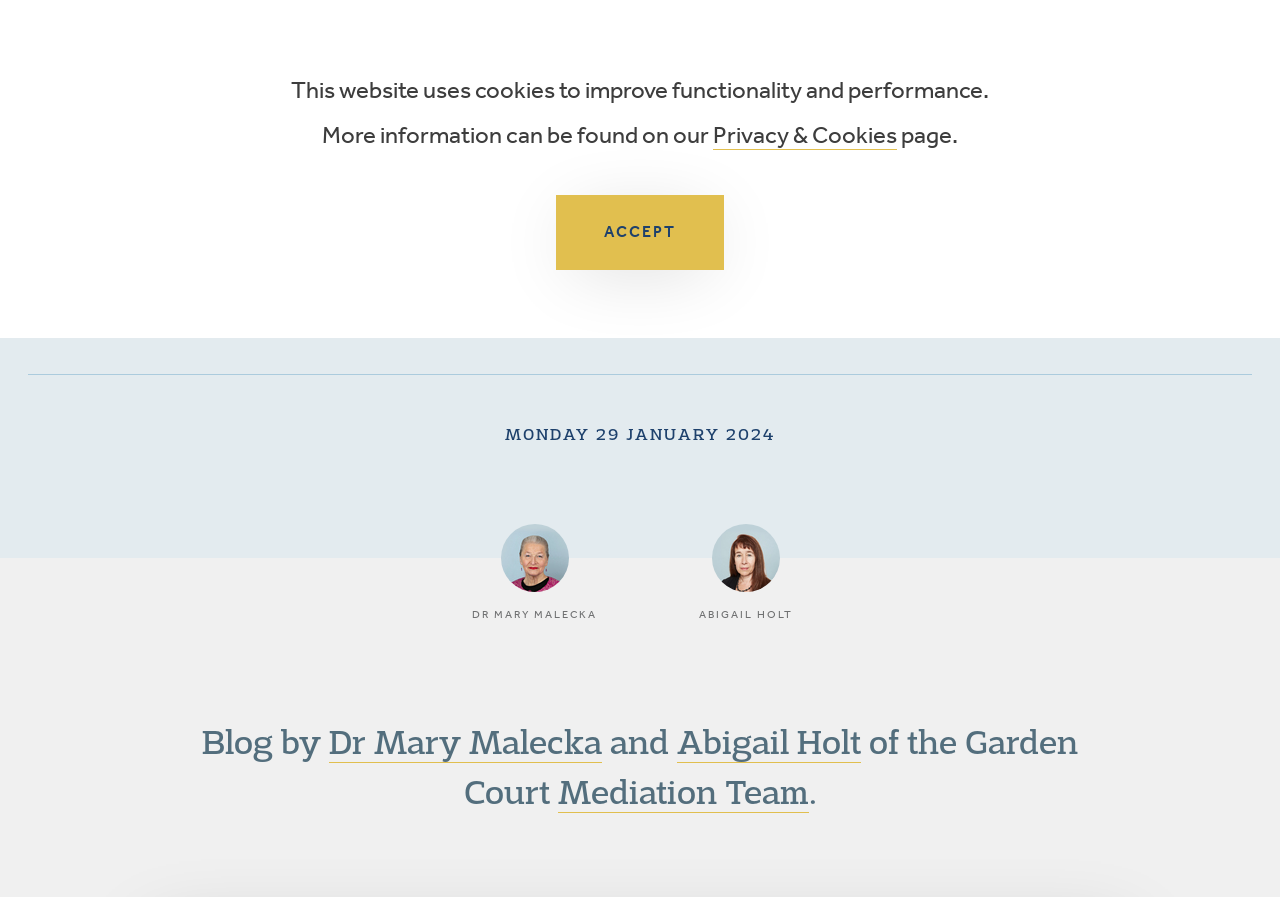Locate the bounding box coordinates of the area to click to fulfill this instruction: "view Mediation Blog". The bounding box should be presented as four float numbers between 0 and 1, in the order [left, top, right, bottom].

[0.022, 0.297, 0.978, 0.366]